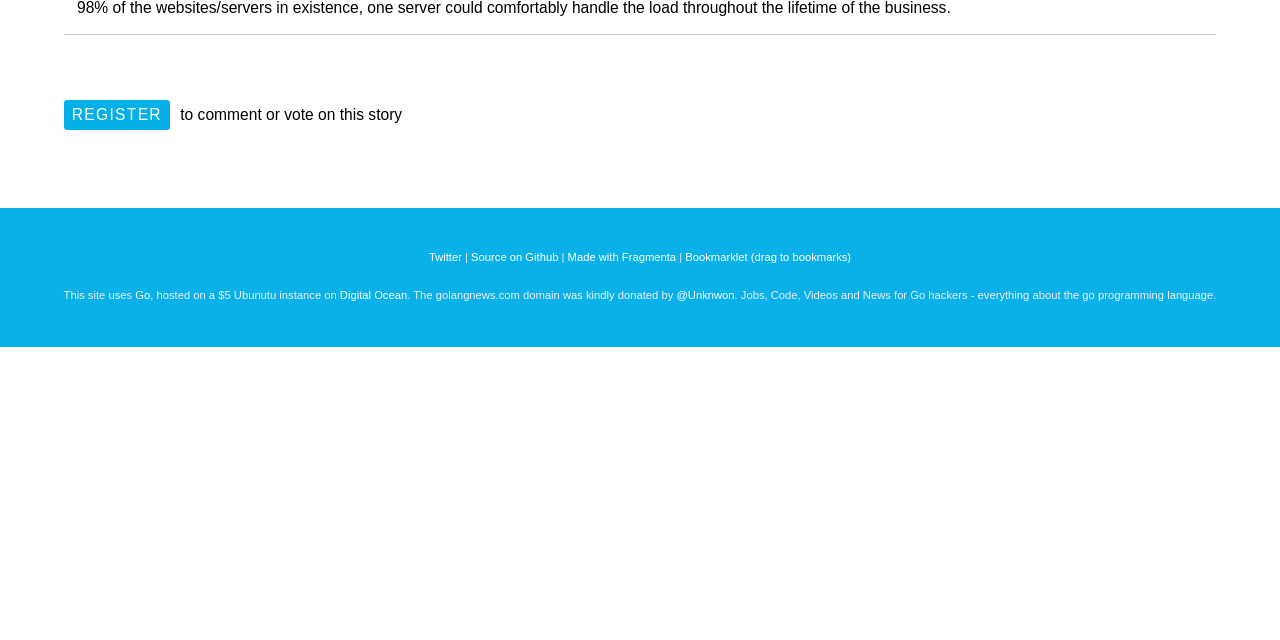Based on the element description "Source on Github", predict the bounding box coordinates of the UI element.

[0.368, 0.392, 0.436, 0.411]